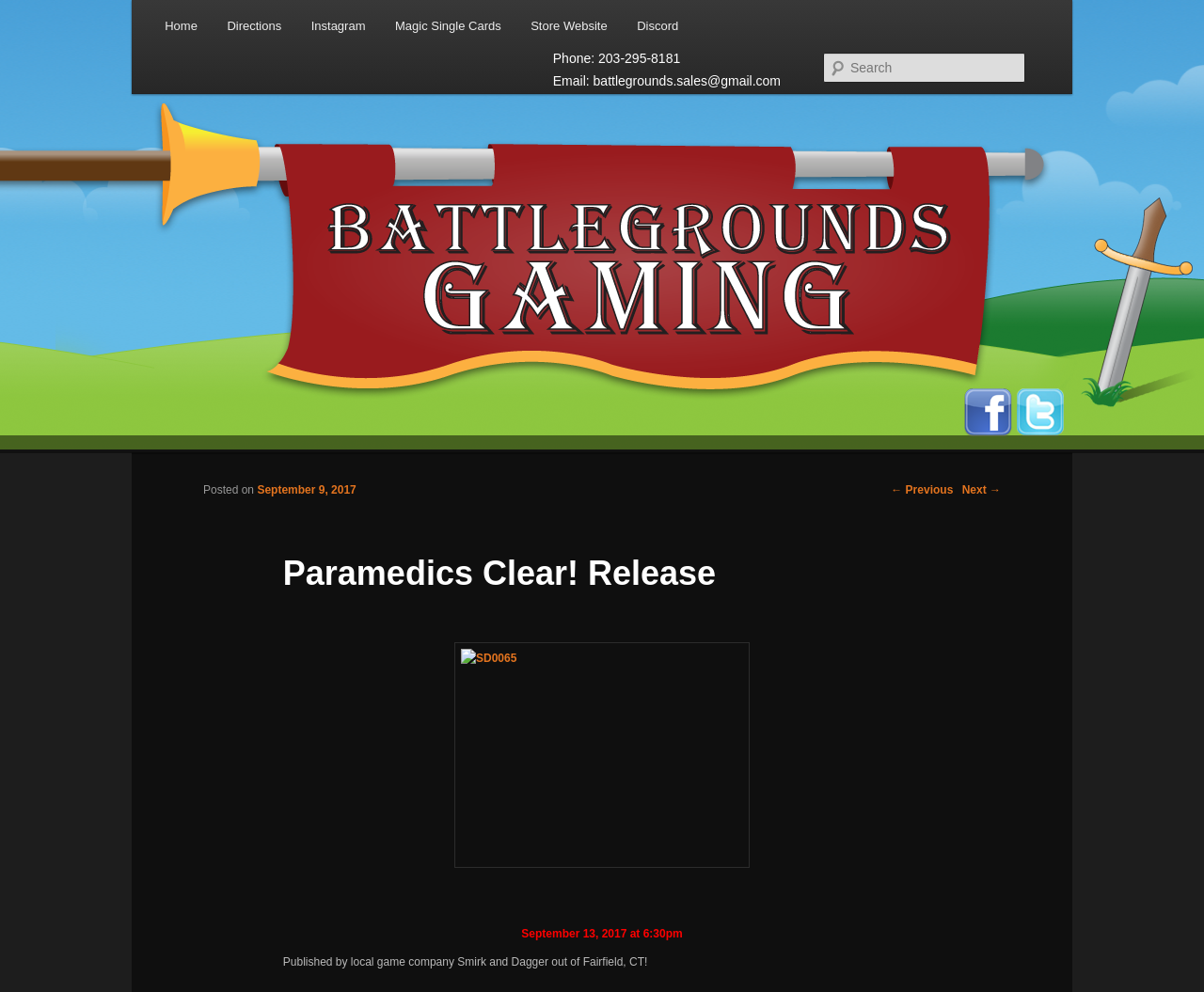Identify the bounding box coordinates of the section that should be clicked to achieve the task described: "Read the post about Paramedics Clear! Release".

[0.235, 0.541, 0.765, 0.611]